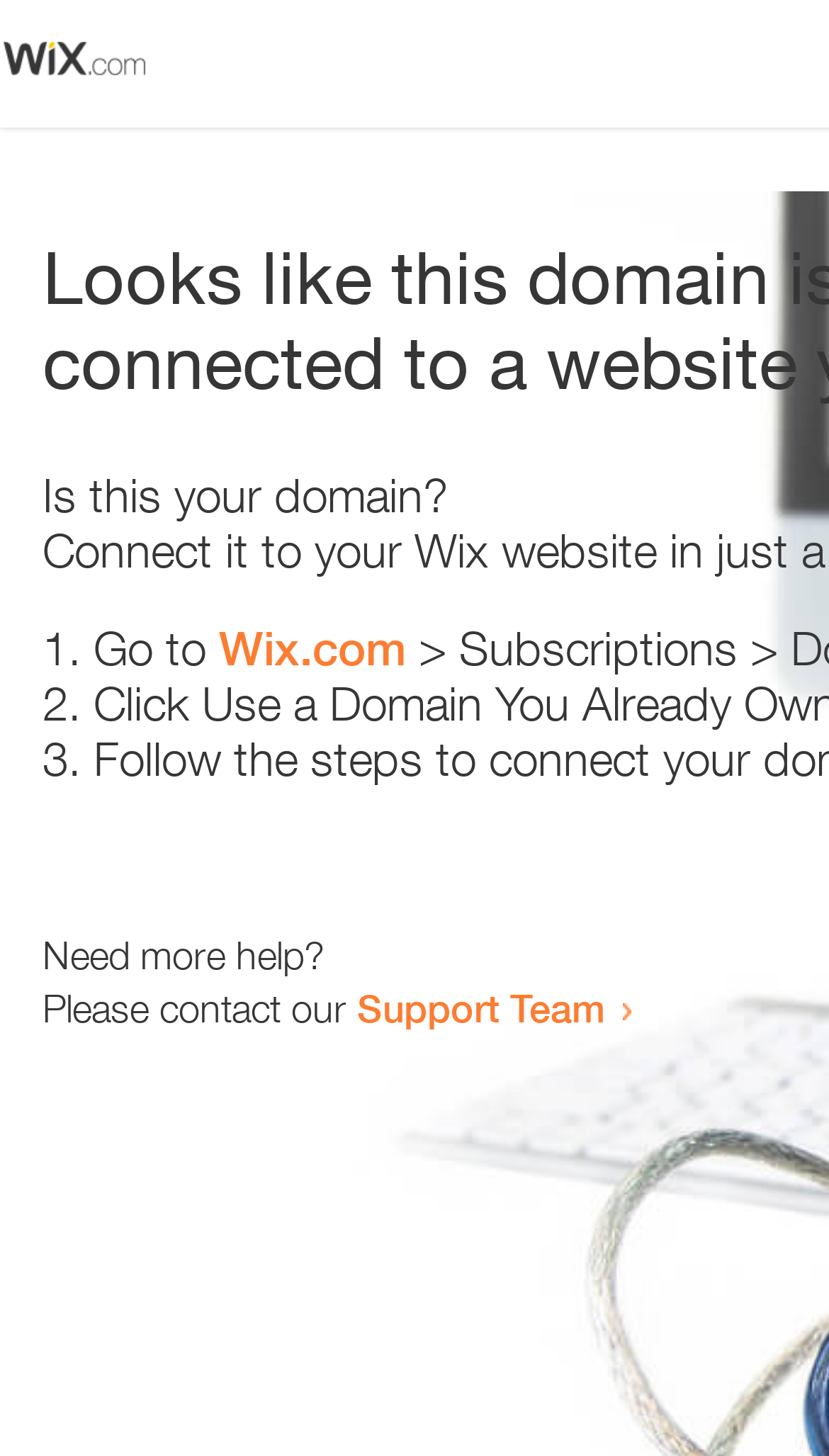What is the purpose of the webpage?
Based on the screenshot, answer the question with a single word or phrase.

Error resolution